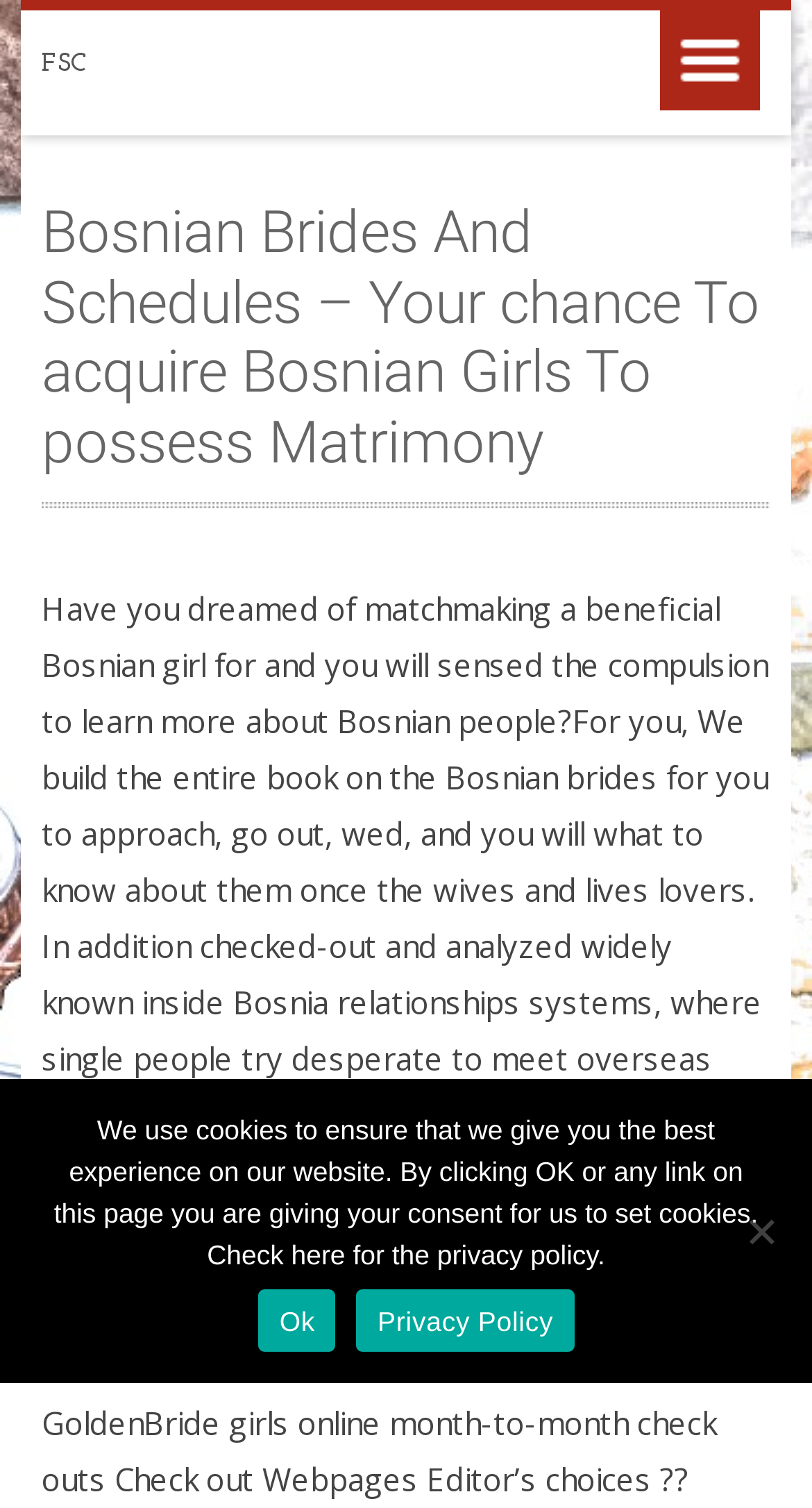Based on what you see in the screenshot, provide a thorough answer to this question: What is the main topic of the introductory paragraph?

The main topic of the introductory paragraph is Bosnian brides, specifically the idea of matchmaking with a Bosnian girl and what to know about them. The paragraph sets the stage for the rest of the website's content, which provides more information about Bosnian brides and relationships.